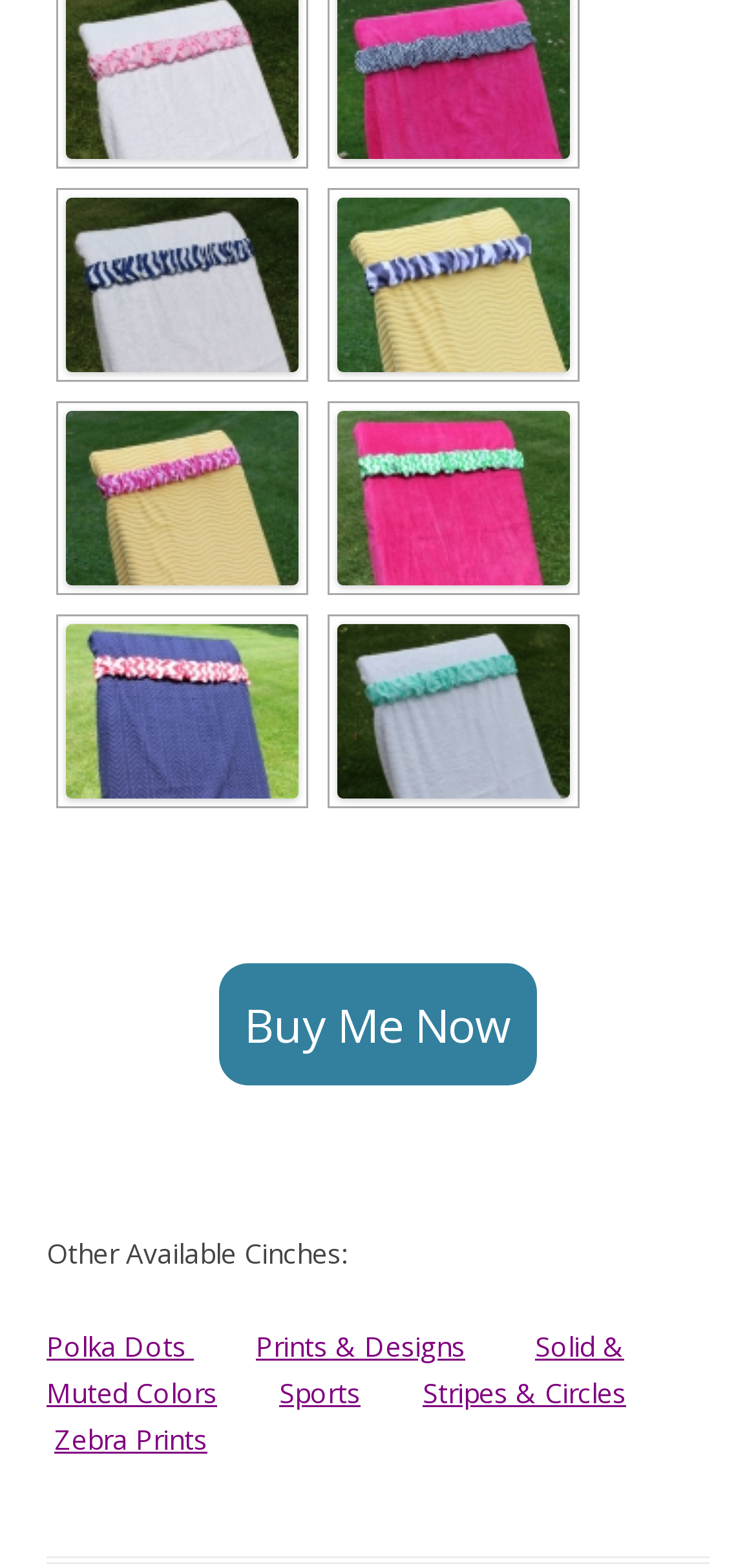Using the provided description Stripes & Circles, find the bounding box coordinates for the UI element. Provide the coordinates in (top-left x, top-left y, bottom-right x, bottom-right y) format, ensuring all values are between 0 and 1.

[0.559, 0.876, 0.828, 0.9]